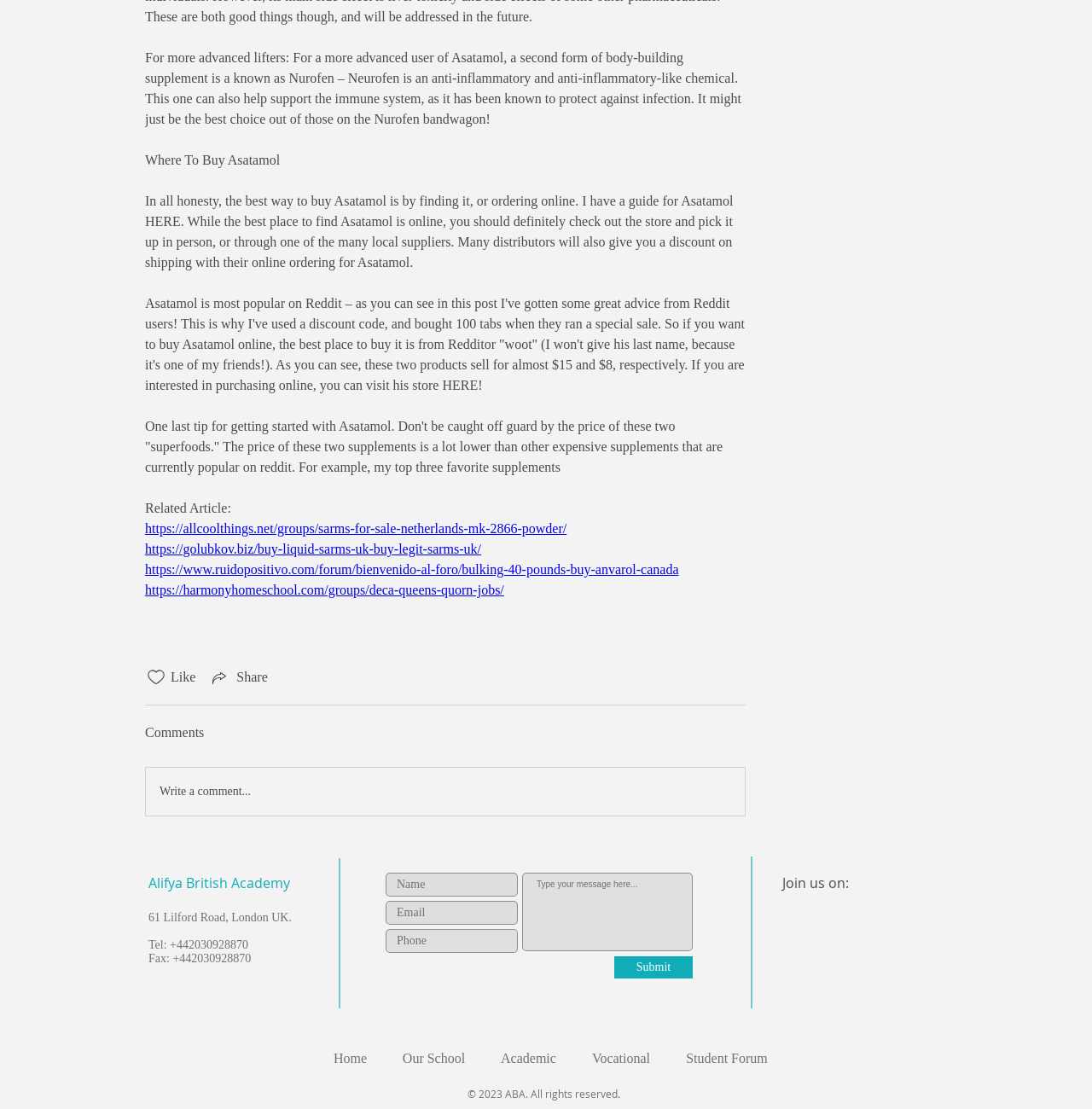How many links are there in the 'Related Article' section?
Provide a short answer using one word or a brief phrase based on the image.

4